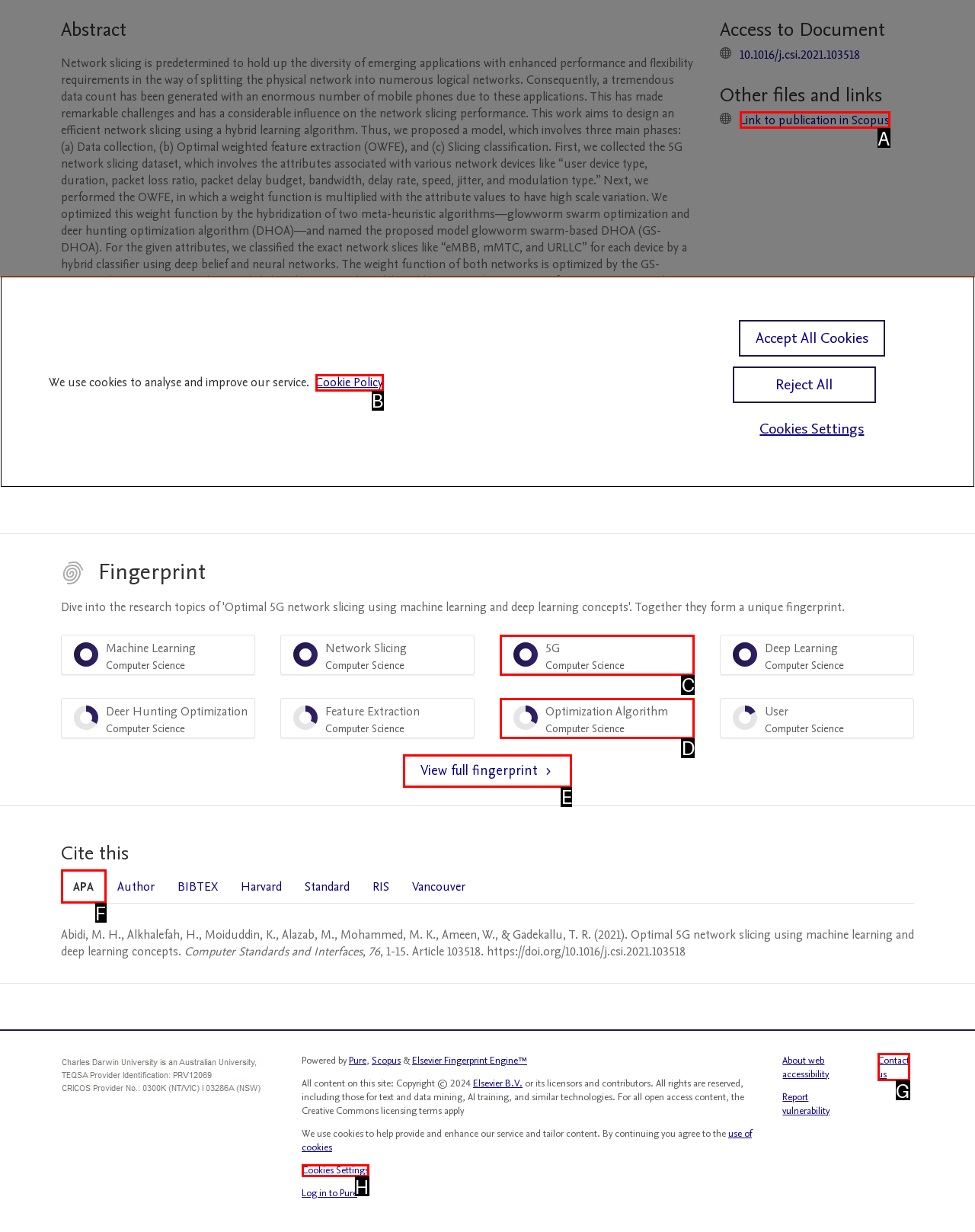Based on the description: View full fingerprint, find the HTML element that matches it. Provide your answer as the letter of the chosen option.

E